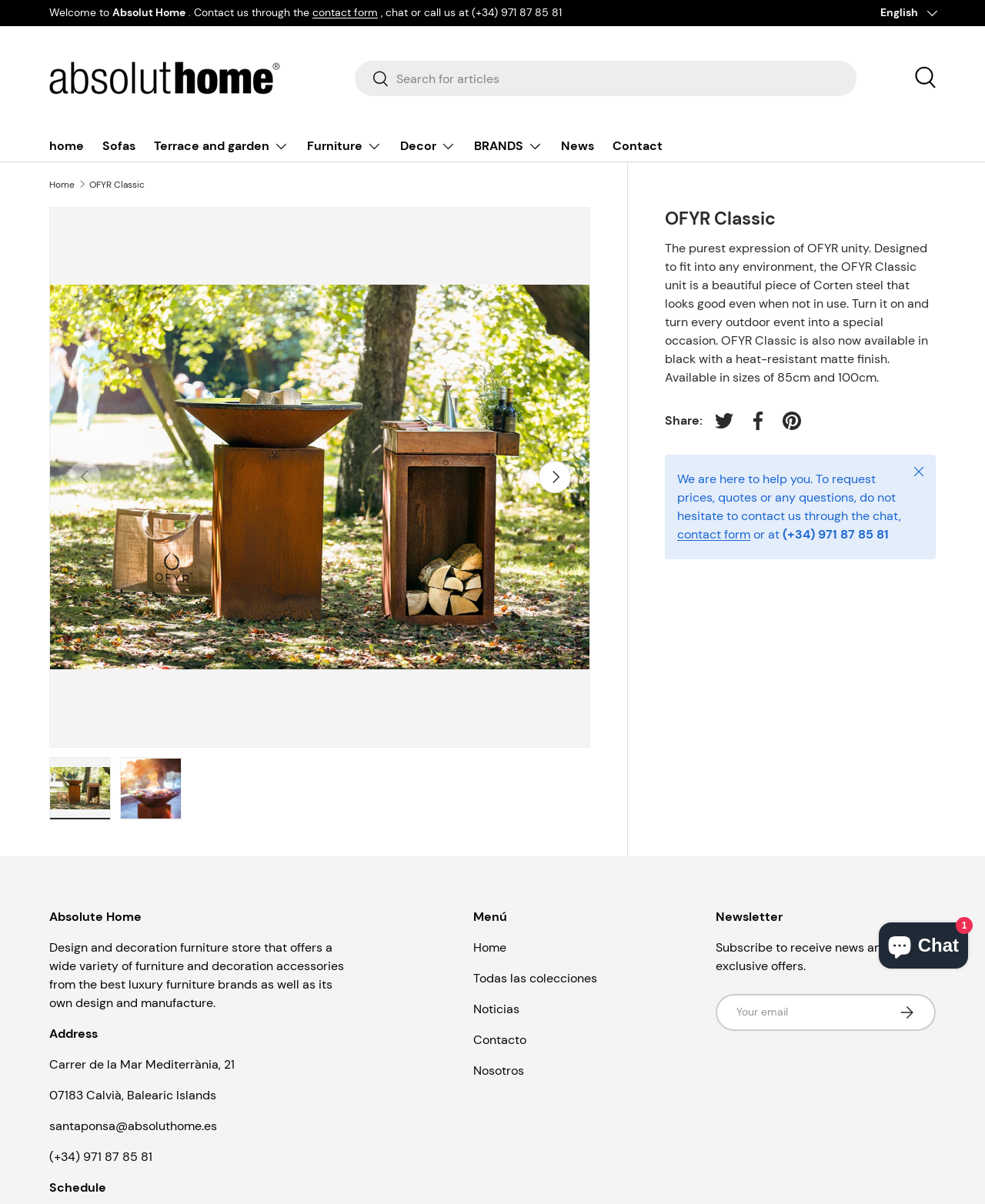Please determine the bounding box coordinates of the clickable area required to carry out the following instruction: "Go to the Internationalization page". The coordinates must be four float numbers between 0 and 1, represented as [left, top, right, bottom].

None